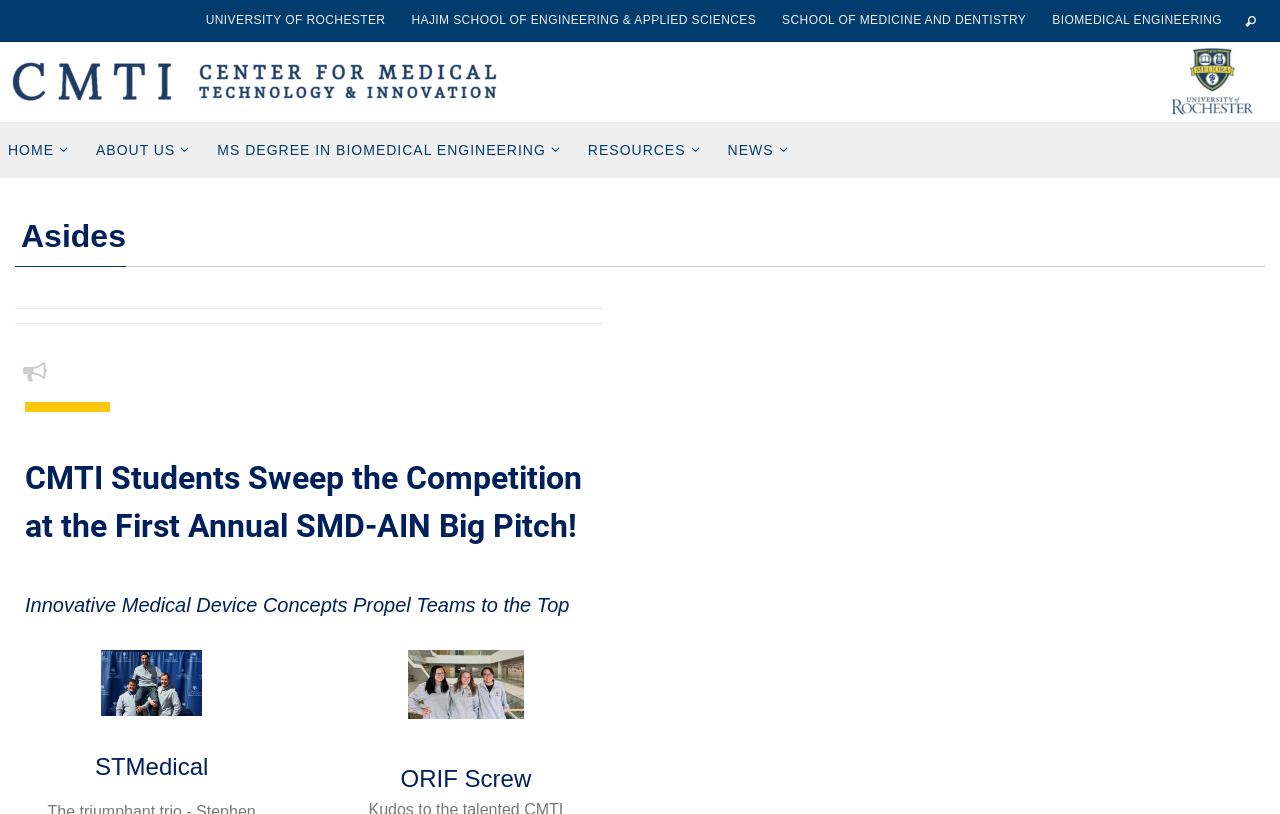Determine the bounding box coordinates of the clickable element to achieve the following action: 'learn about the MS DEGREE IN BIOMEDICAL ENGINEERING'. Provide the coordinates as four float values between 0 and 1, formatted as [left, top, right, bottom].

[0.156, 0.15, 0.445, 0.219]